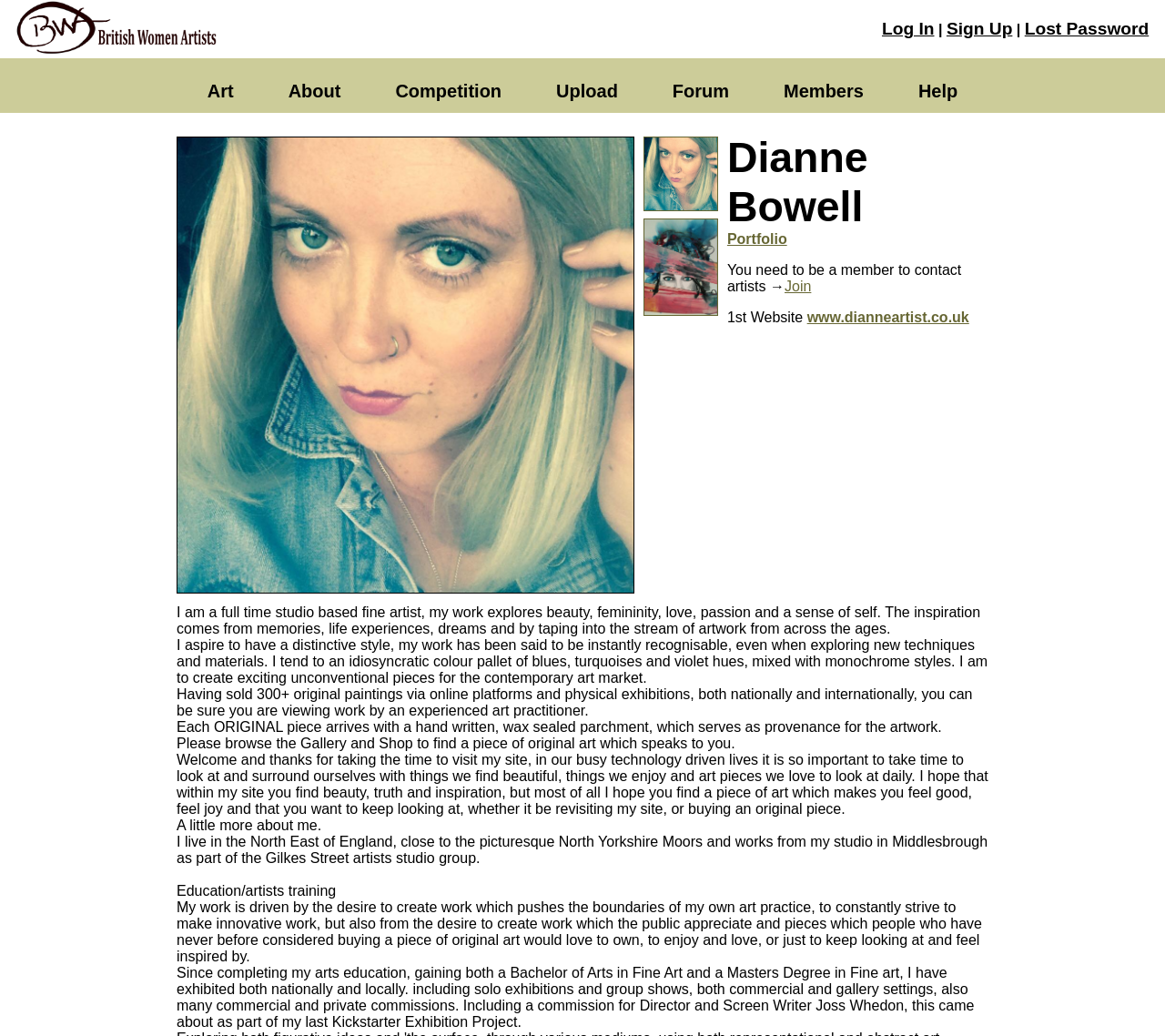What is the artist's goal for her work?
Please provide a comprehensive answer to the question based on the webpage screenshot.

According to the static text, the artist's work is driven by the desire to create work which pushes the boundaries of her own art practice, to constantly strive to make innovative work.